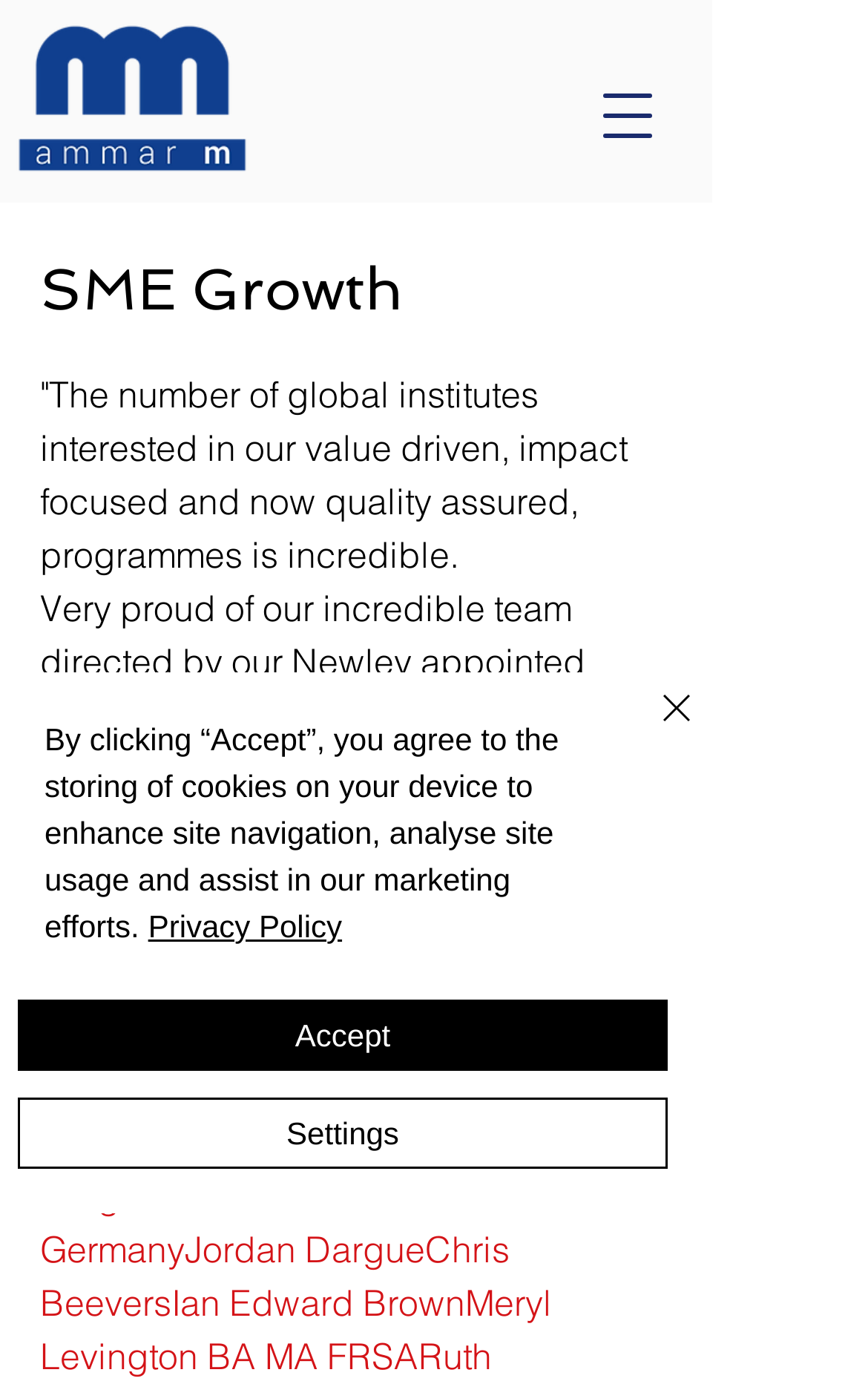Identify the bounding box coordinates for the region of the element that should be clicked to carry out the instruction: "View Dr. Philip Veal's profile". The bounding box coordinates should be four float numbers between 0 and 1, i.e., [left, top, right, bottom].

[0.246, 0.771, 0.651, 0.803]